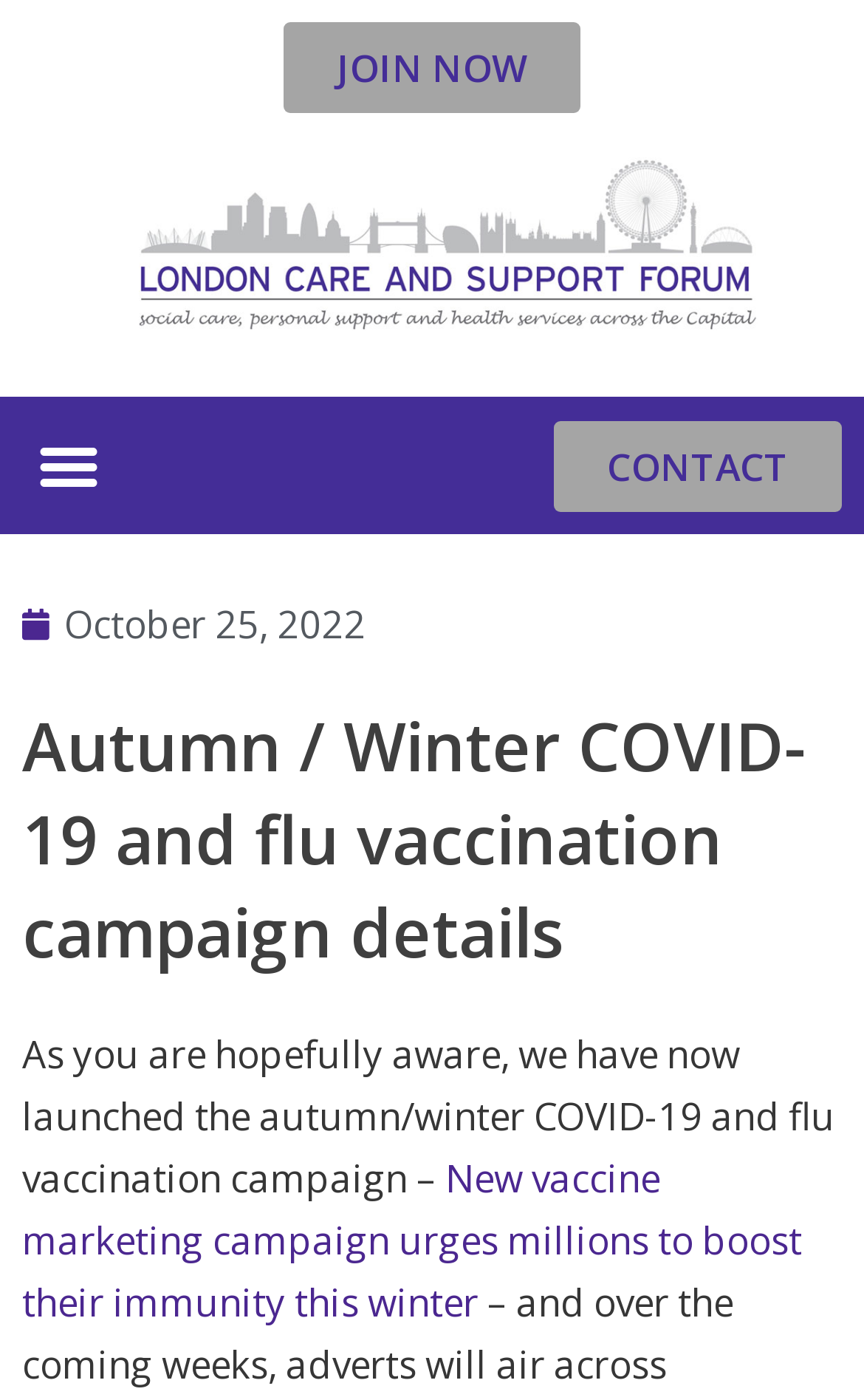How can I contact the organization?
Please respond to the question with a detailed and informative answer.

The webpage has a link element with the text 'CONTACT' which is likely to lead to a contact page or provide contact information. Therefore, to contact the organization, one can click on this link.